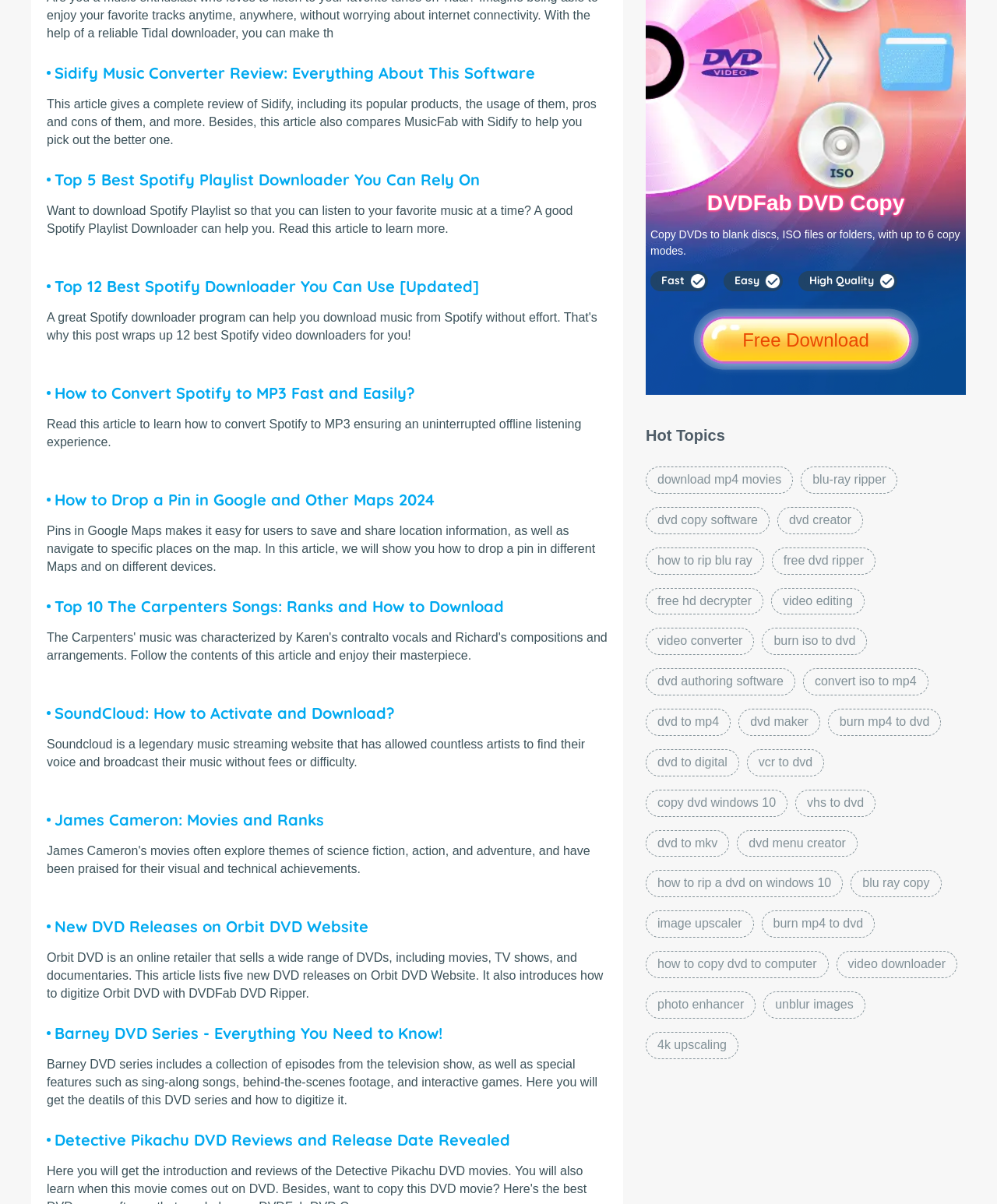Can you identify the bounding box coordinates of the clickable region needed to carry out this instruction: 'Learn how to 'Convert Spotify to MP3 Fast and Easily?''? The coordinates should be four float numbers within the range of 0 to 1, stated as [left, top, right, bottom].

[0.047, 0.317, 0.609, 0.341]